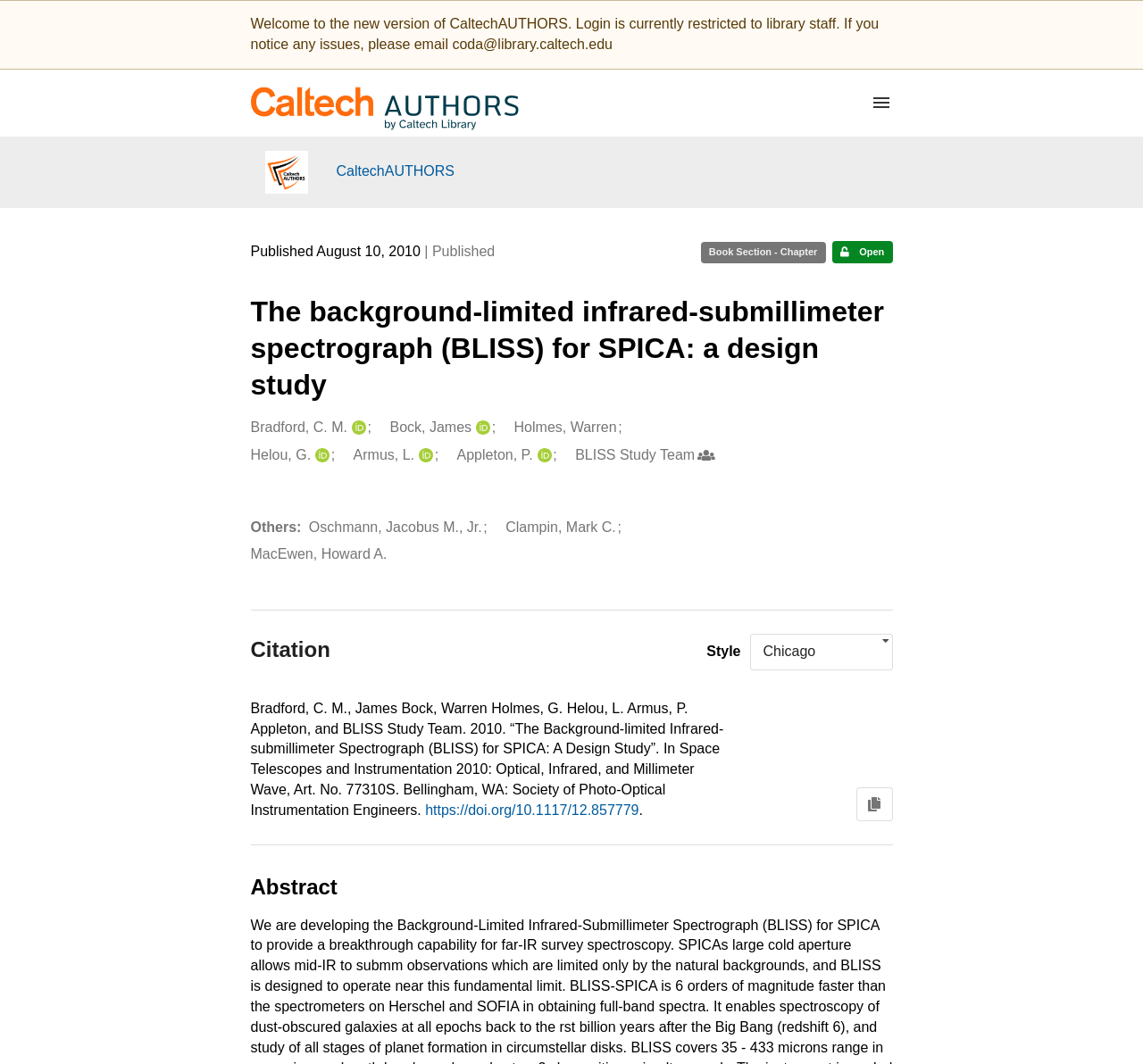Given the element description, predict the bounding box coordinates in the format (top-left x, top-left y, bottom-right x, bottom-right y), using floating point numbers between 0 and 1: BLISS Study Team

[0.503, 0.418, 0.608, 0.438]